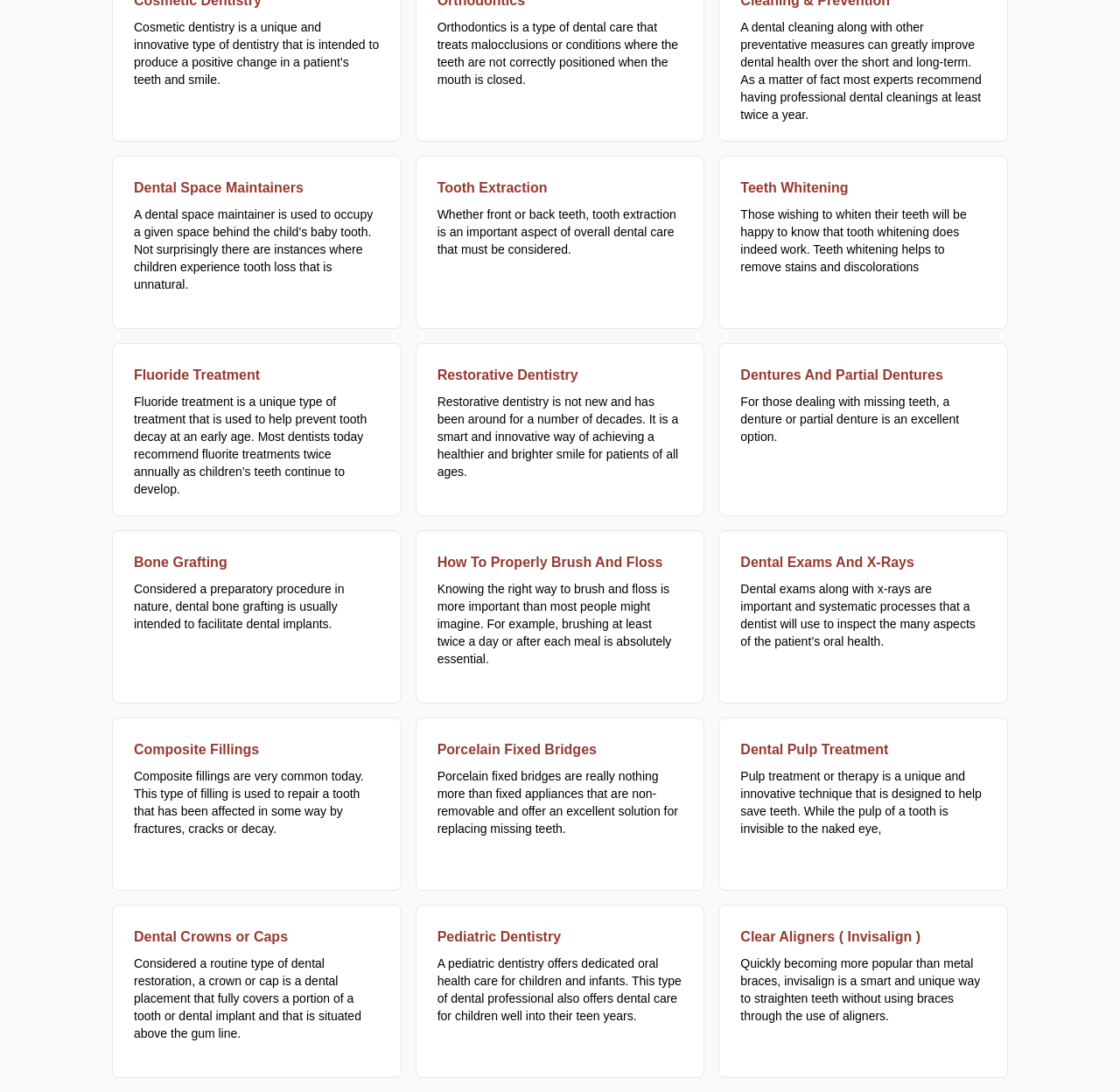Please identify the bounding box coordinates of the element's region that should be clicked to execute the following instruction: "Click on 'How to use VLOOKUP and IMPORTRANGE in Google Sheets'". The bounding box coordinates must be four float numbers between 0 and 1, i.e., [left, top, right, bottom].

None